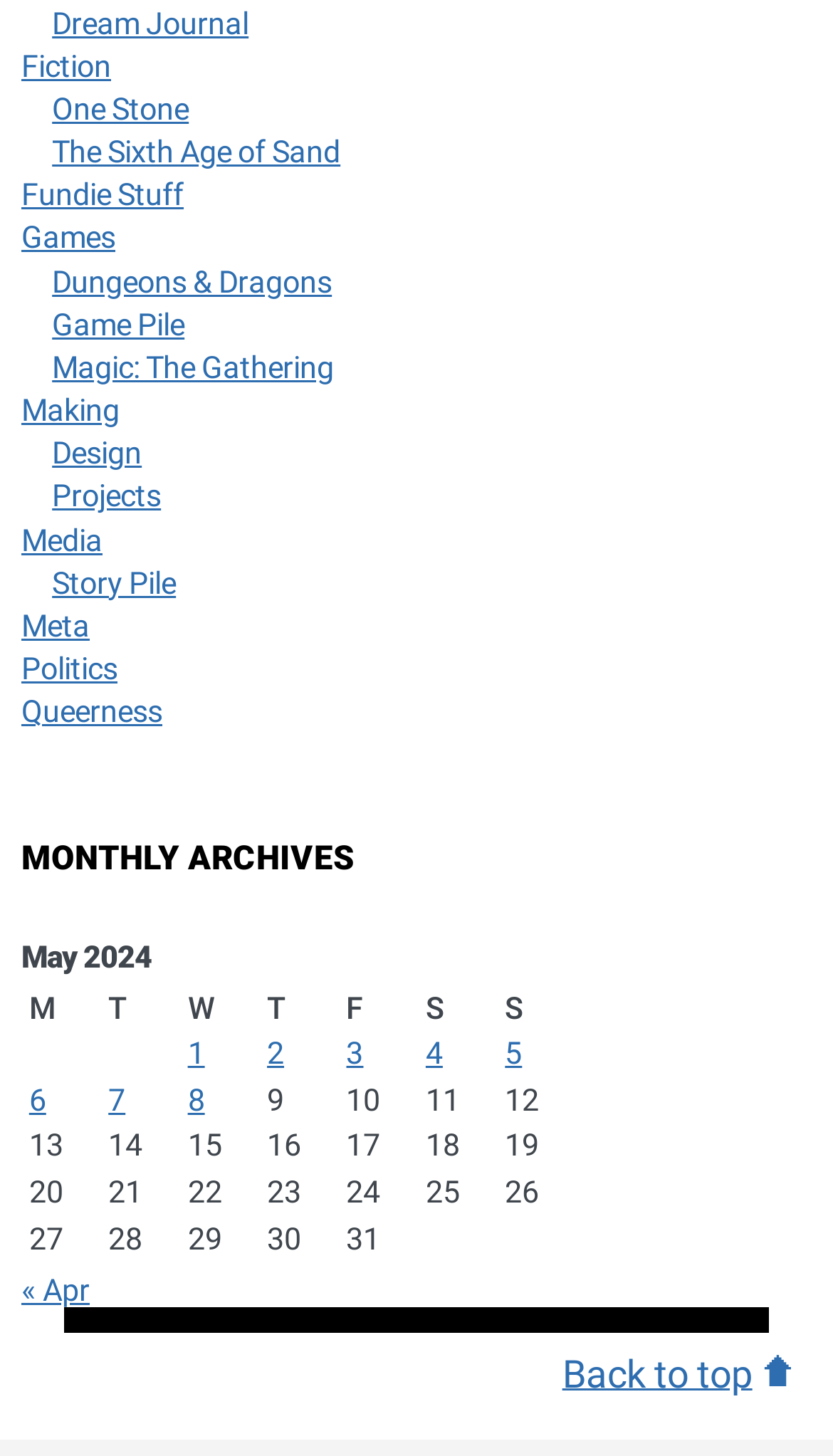Determine the bounding box coordinates of the UI element described by: "Magic: The Gathering".

[0.063, 0.24, 0.401, 0.265]